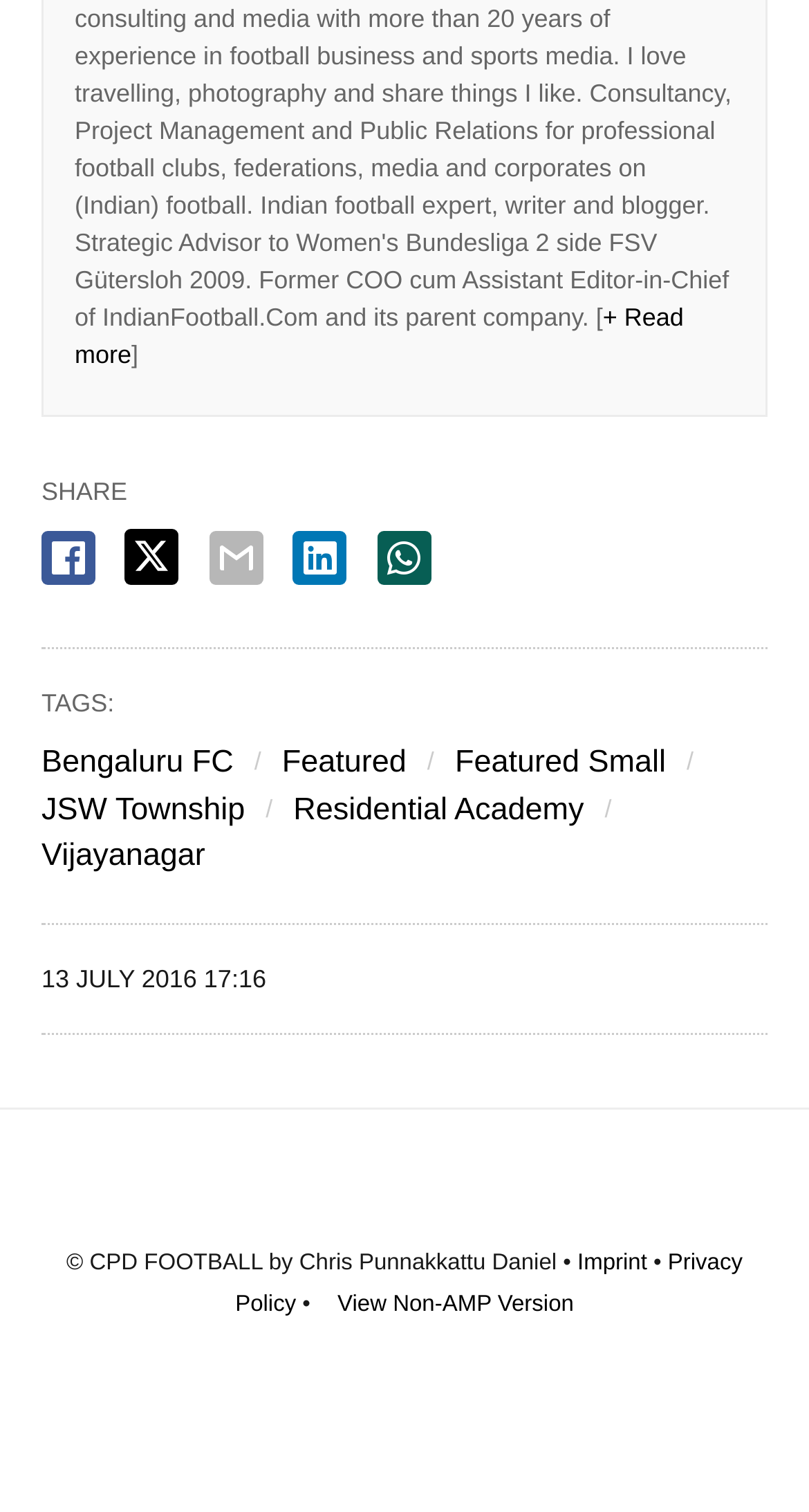How many share options are available?
Please answer the question with a detailed response using the information from the screenshot.

I counted the number of share links available on the webpage, which are facebook share, twitter share, email share, linkedin share, and whatsapp share, totaling 5 options.